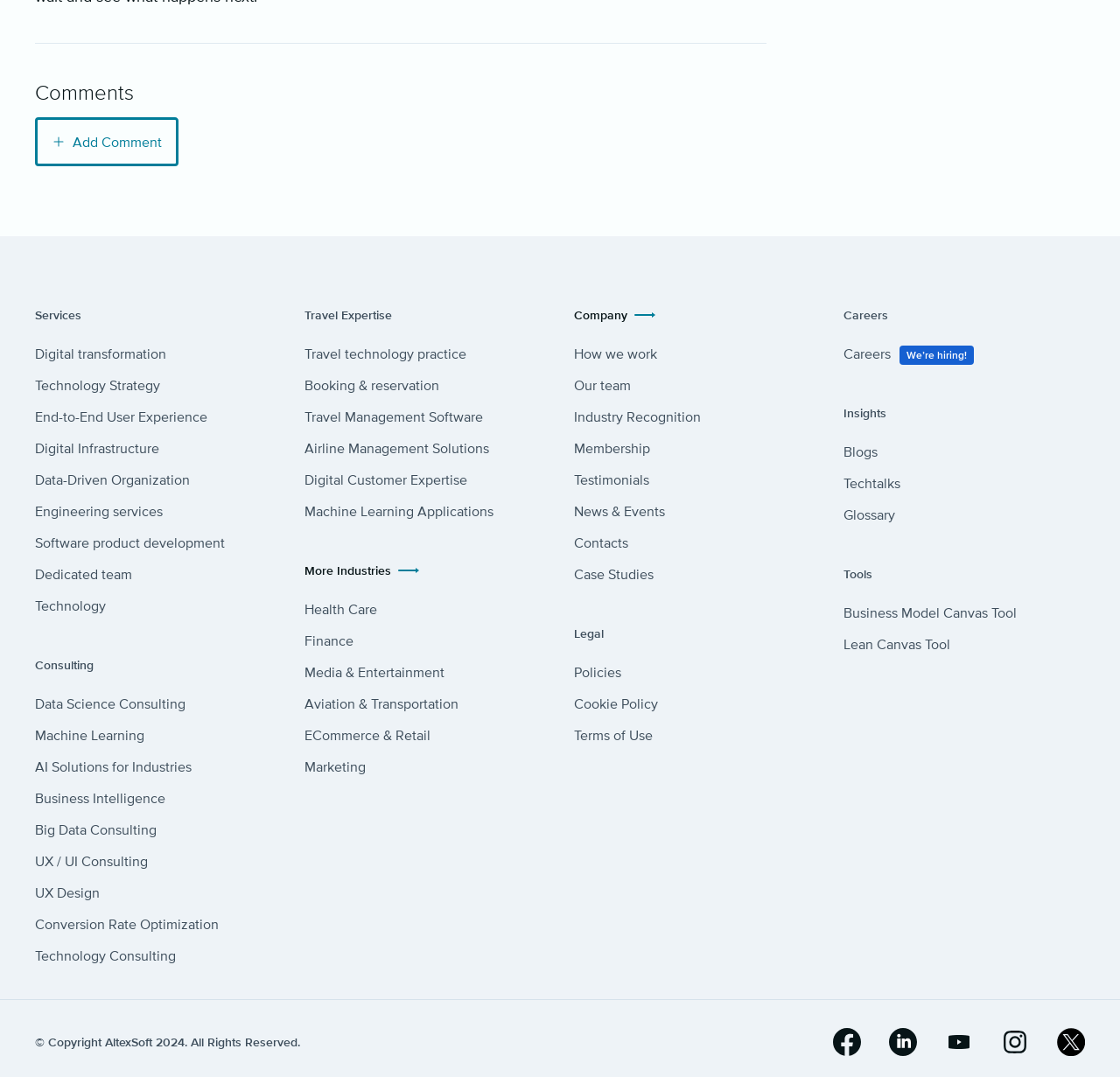What services are offered under 'Technology Strategy'?
Please answer the question with a single word or phrase, referencing the image.

Not specified